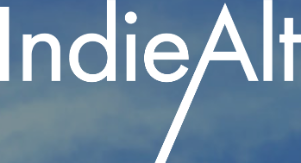Convey a rich and detailed description of the image.

The image features the stylized text "Indie/Alt," set against a soft blue background, evoking an atmosphere that resonates with the independent and alternative music scene. This visual element is prominently displayed, emphasizing the theme of the event titled "Our Evening of Immaculate Vibes," which highlights the performances of Big Thief and Lucinda Williams at Edgefield. The design suggests a laid-back yet vibrant musical experience, inviting viewers to explore the essence of indie and alternative music showcased at the concert.